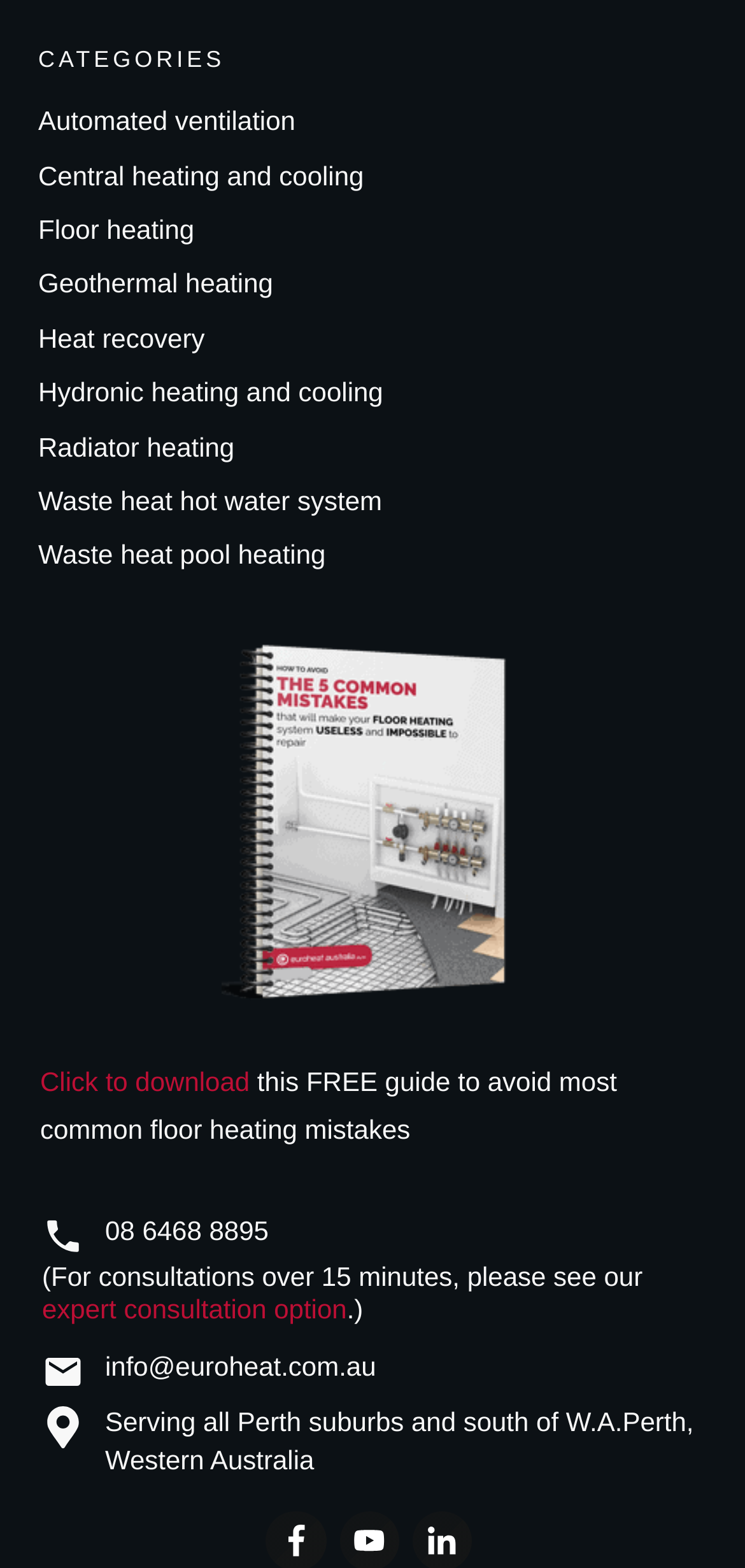Locate the bounding box coordinates of the clickable area needed to fulfill the instruction: "Click on expert consultation option".

[0.056, 0.825, 0.466, 0.844]